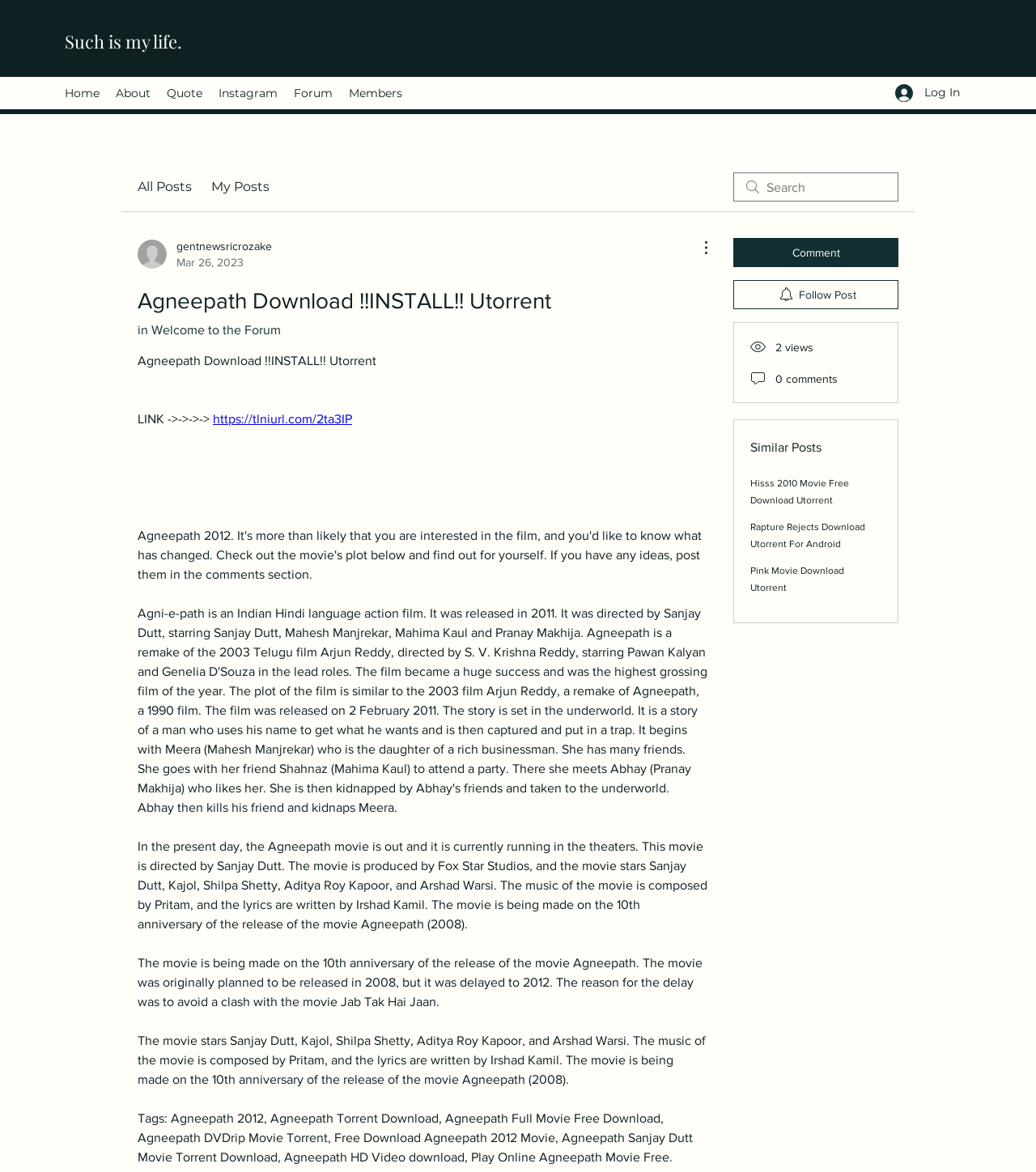Given the description "My Posts", determine the bounding box of the corresponding UI element.

[0.204, 0.151, 0.26, 0.168]